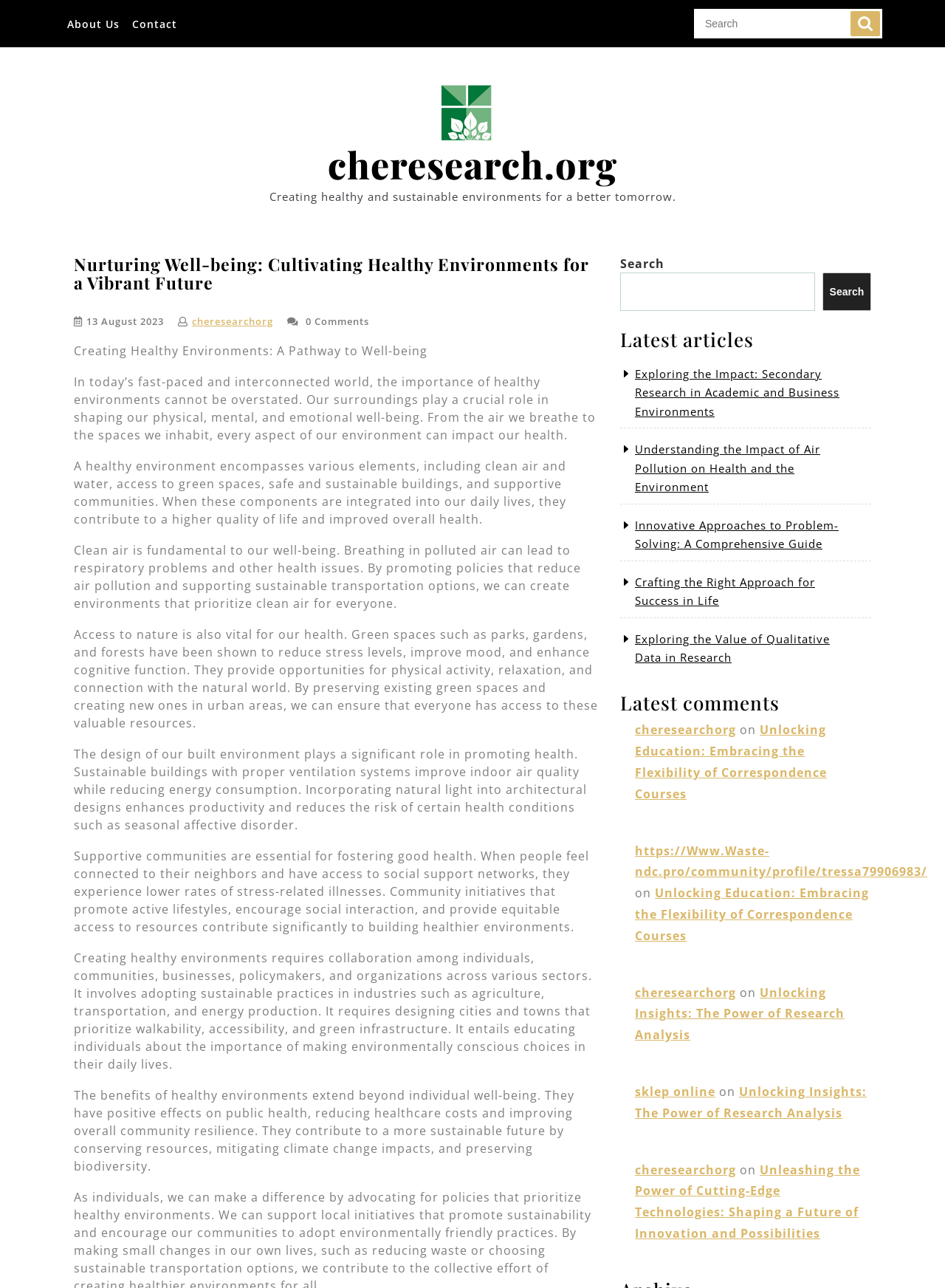What is the purpose of green spaces?
Please respond to the question with a detailed and informative answer.

According to the webpage, access to nature is vital for our health, and green spaces such as parks, gardens, and forests have been shown to reduce stress levels, improve mood, and enhance cognitive function.